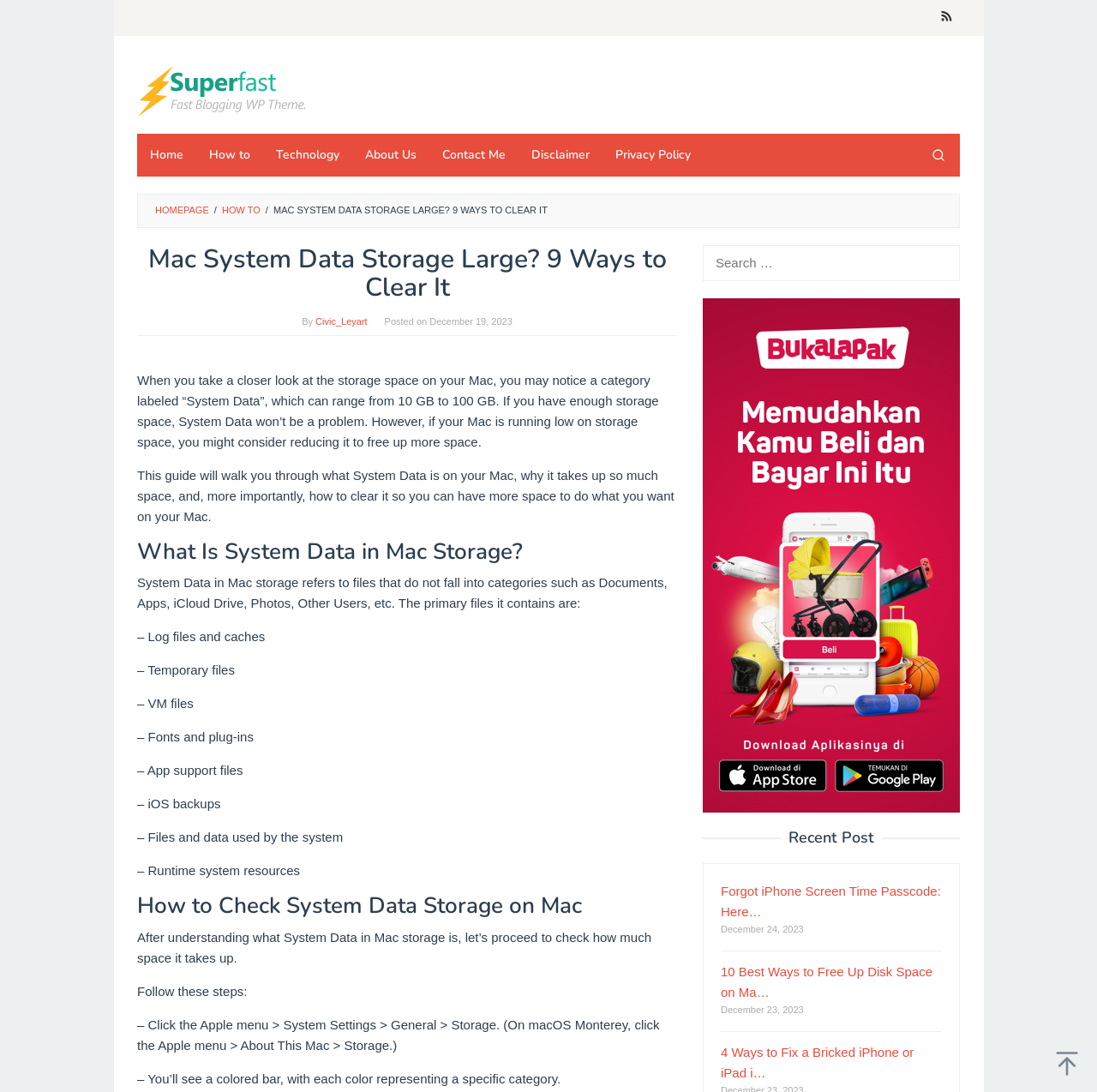Determine the bounding box coordinates of the clickable element necessary to fulfill the instruction: "View the article about forgot iPhone Screen Time Passcode". Provide the coordinates as four float numbers within the 0 to 1 range, i.e., [left, top, right, bottom].

[0.657, 0.81, 0.858, 0.842]